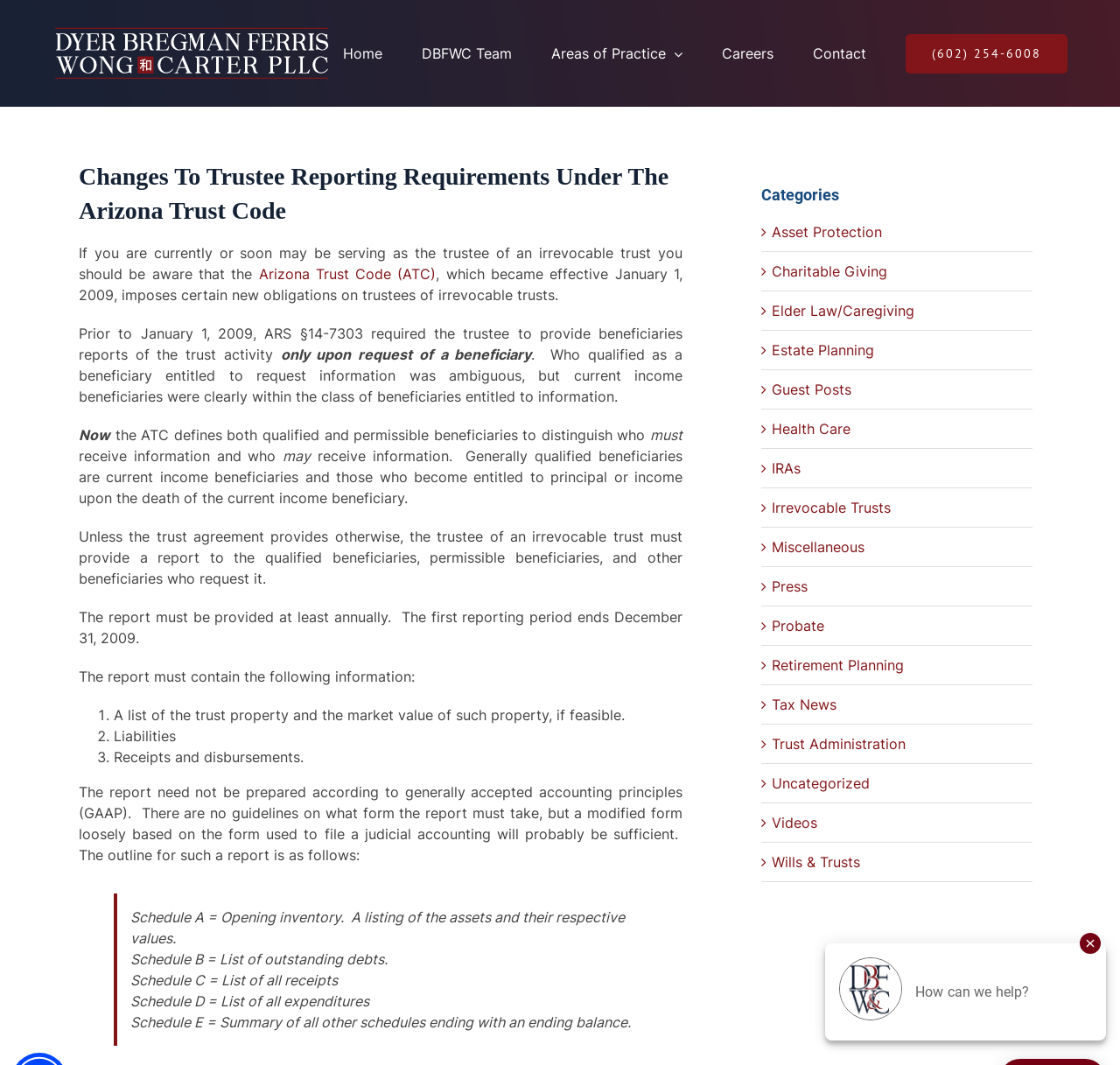Determine the title of the webpage and give its text content.

Changes To Trustee Reporting Requirements Under The Arizona Trust Code